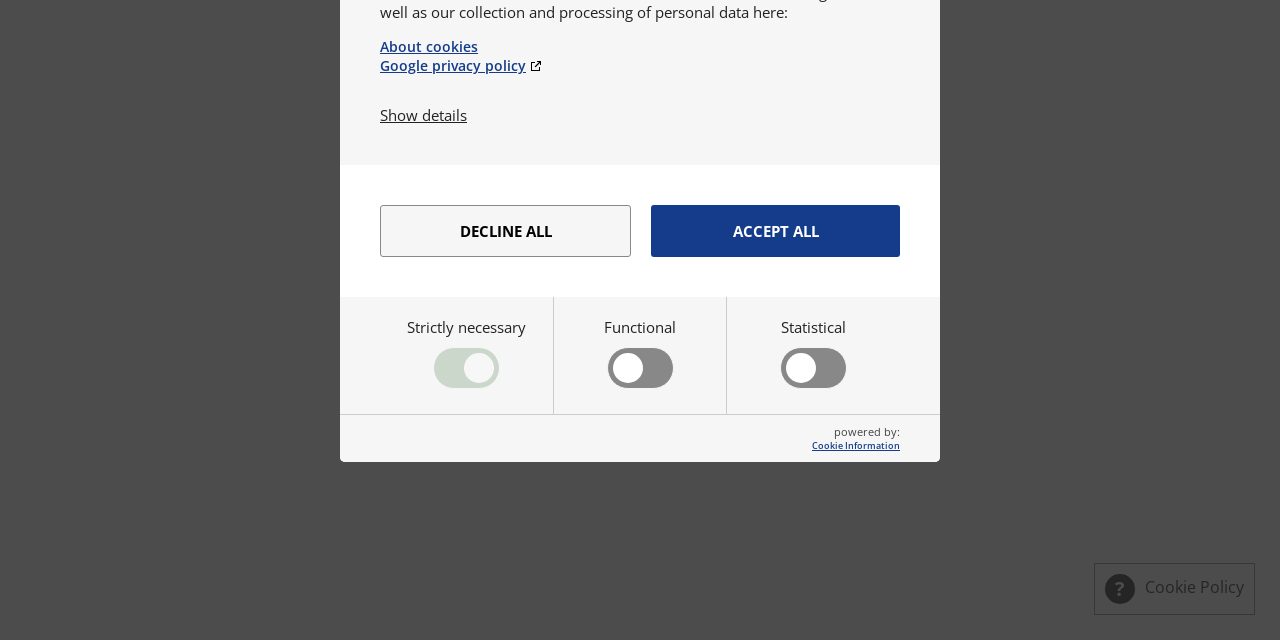Predict the bounding box coordinates for the UI element described as: "parent_node: Functional name="cookie_cat_functional"". The coordinates should be four float numbers between 0 and 1, presented as [left, top, right, bottom].

[0.472, 0.502, 0.528, 0.615]